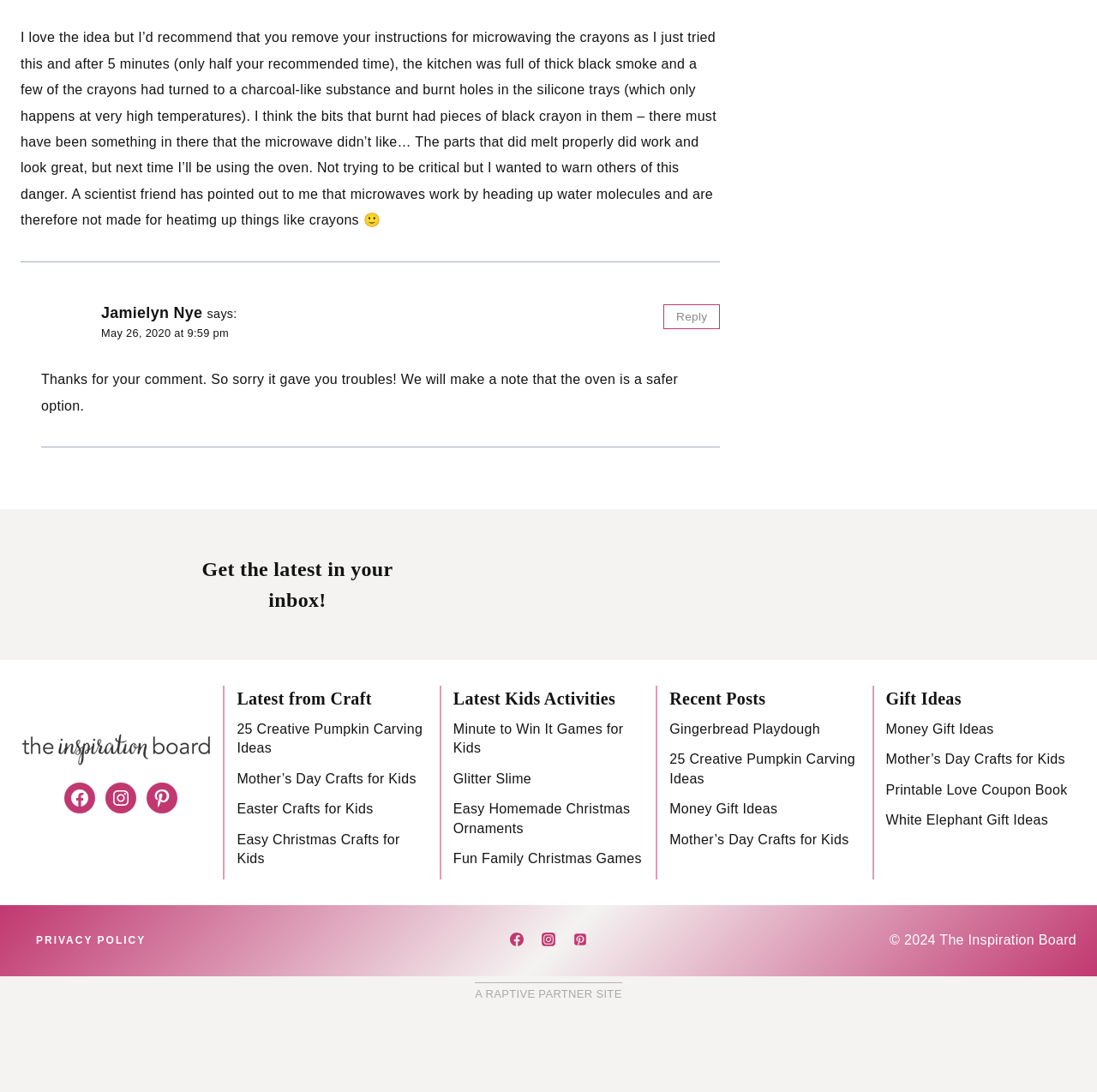Examine the image and give a thorough answer to the following question:
What is the copyright year of the webpage?

I found a copyright notice at the bottom of the webpage, which states '© 2024 The Inspiration Board'. This indicates that the copyright year of the webpage is 2024.